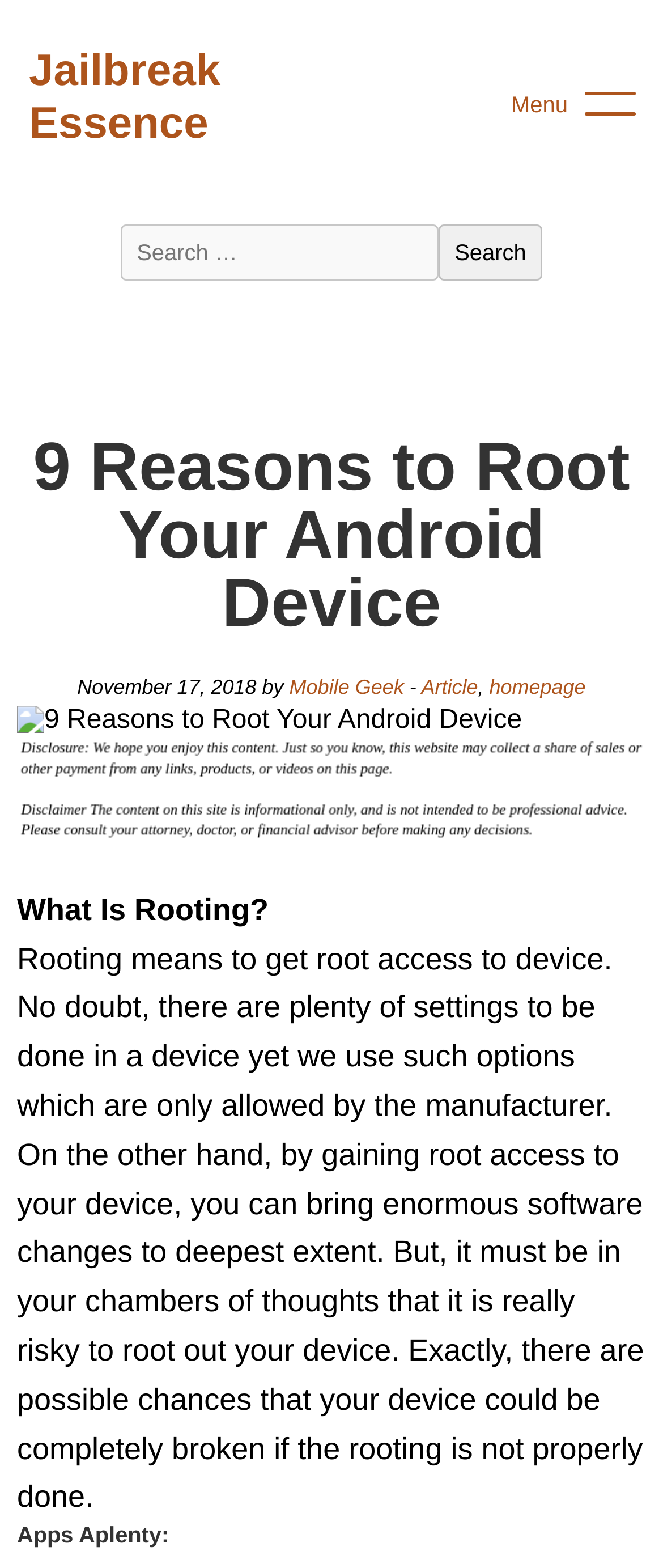Identify the bounding box coordinates for the UI element described as: "homepage". The coordinates should be provided as four floats between 0 and 1: [left, top, right, bottom].

[0.738, 0.431, 0.883, 0.446]